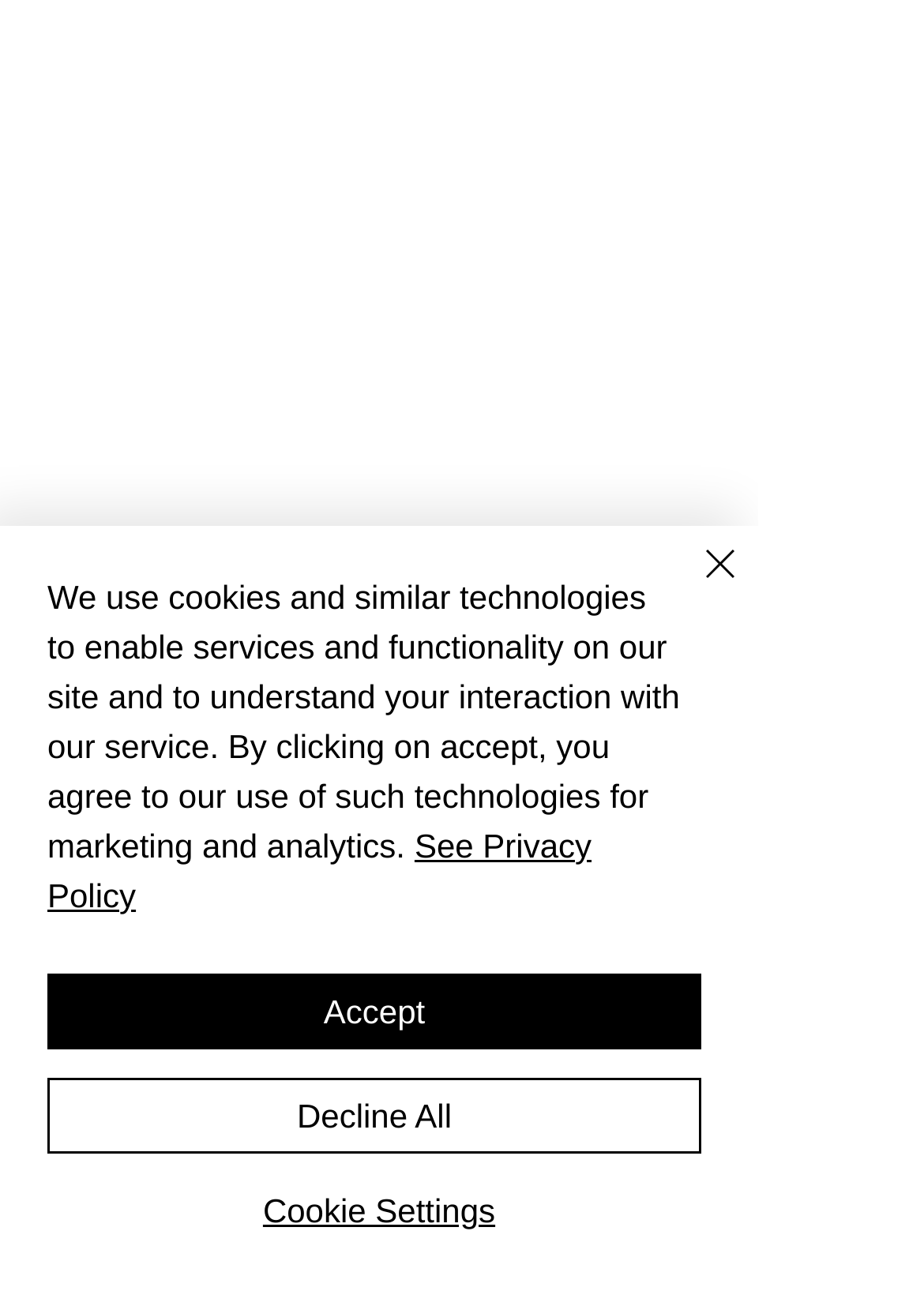Given the description: "Cookie Settings", determine the bounding box coordinates of the UI element. The coordinates should be formatted as four float numbers between 0 and 1, [left, top, right, bottom].

[0.056, 0.919, 0.764, 0.956]